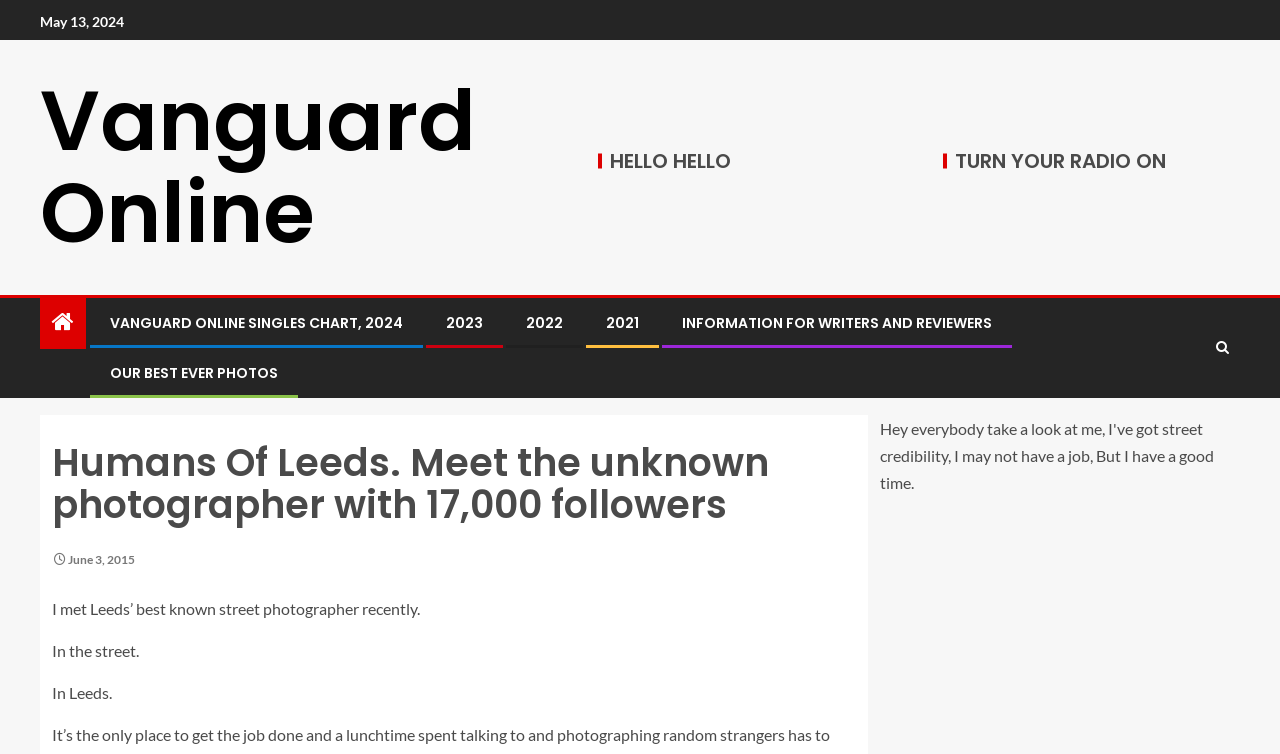Could you determine the bounding box coordinates of the clickable element to complete the instruction: "Read the article about Humans Of Leeds"? Provide the coordinates as four float numbers between 0 and 1, i.e., [left, top, right, bottom].

[0.041, 0.586, 0.669, 0.697]